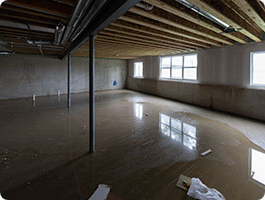What type of walls are in the basement?
Look at the image and respond with a one-word or short-phrase answer.

Concrete